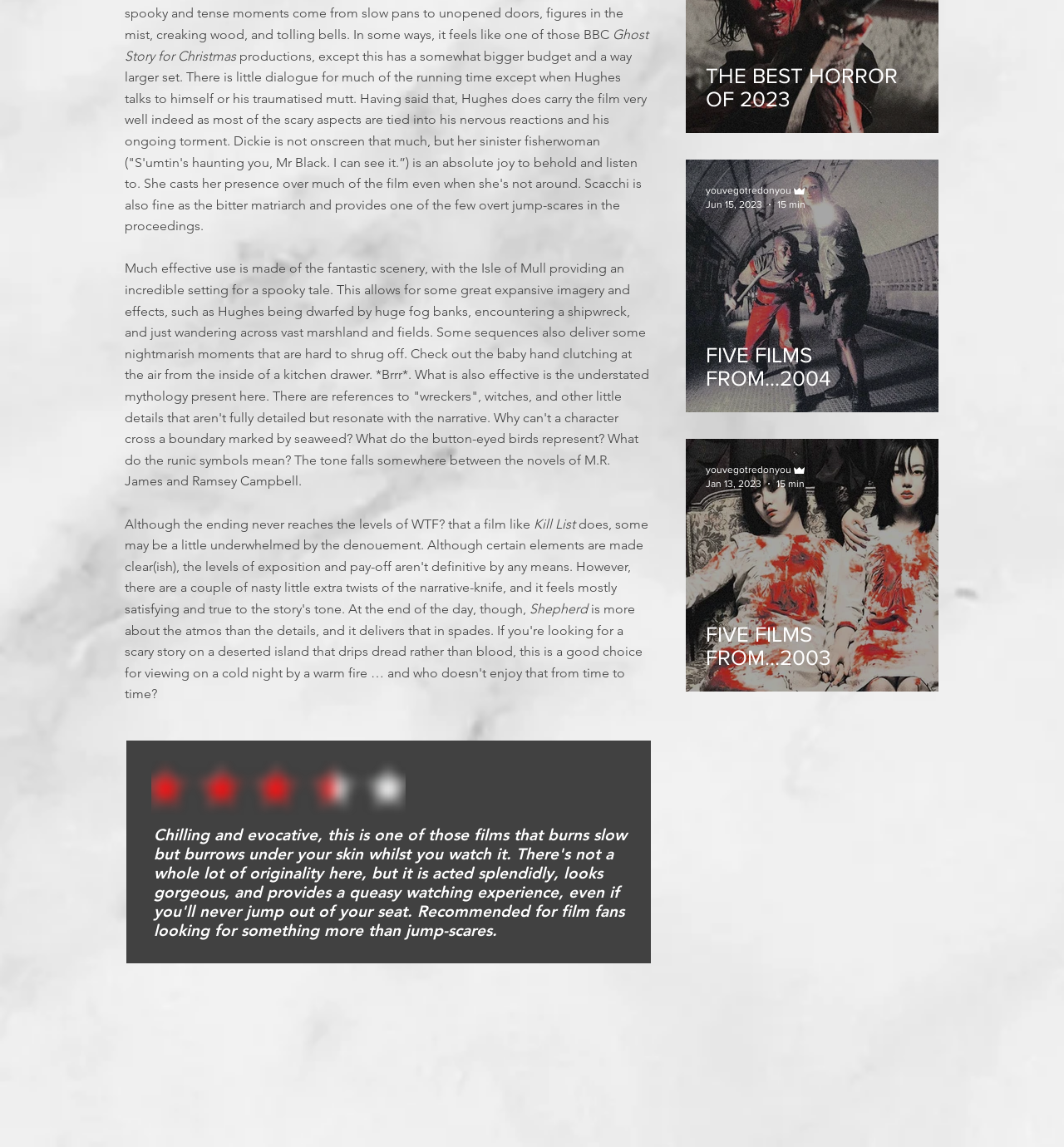Determine the bounding box coordinates of the region that needs to be clicked to achieve the task: "Search the site".

[0.604, 0.882, 0.884, 0.907]